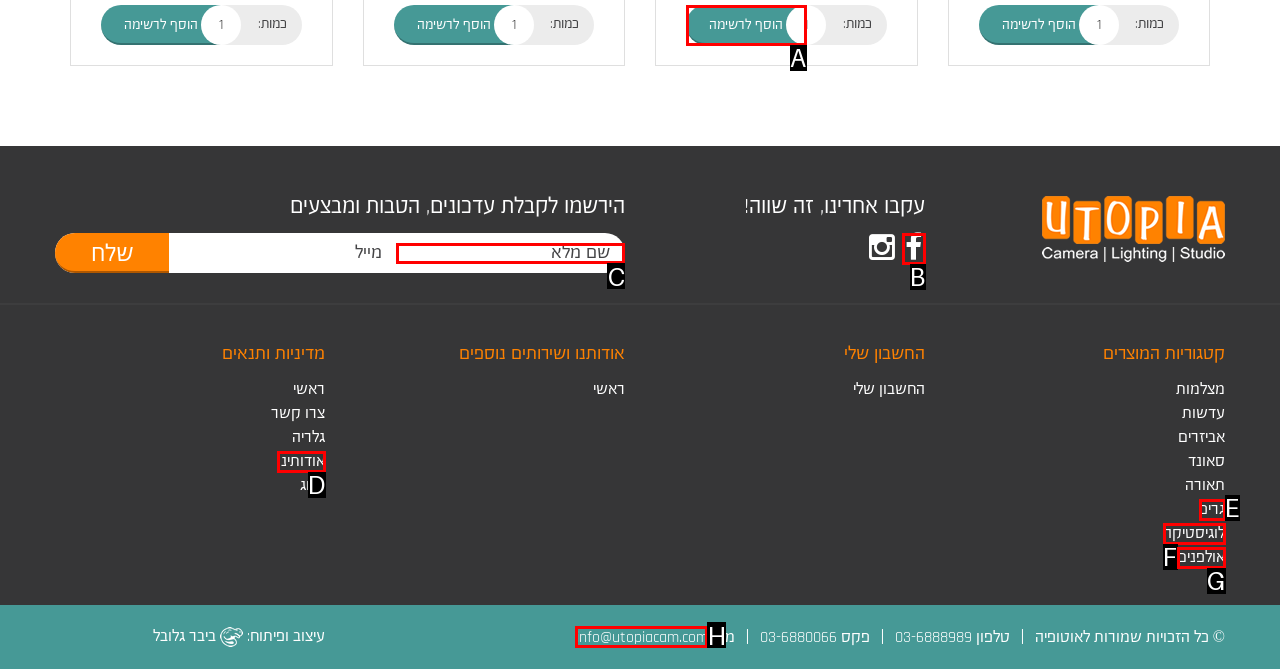Please indicate which HTML element should be clicked to fulfill the following task: Enter full name. Provide the letter of the selected option.

C